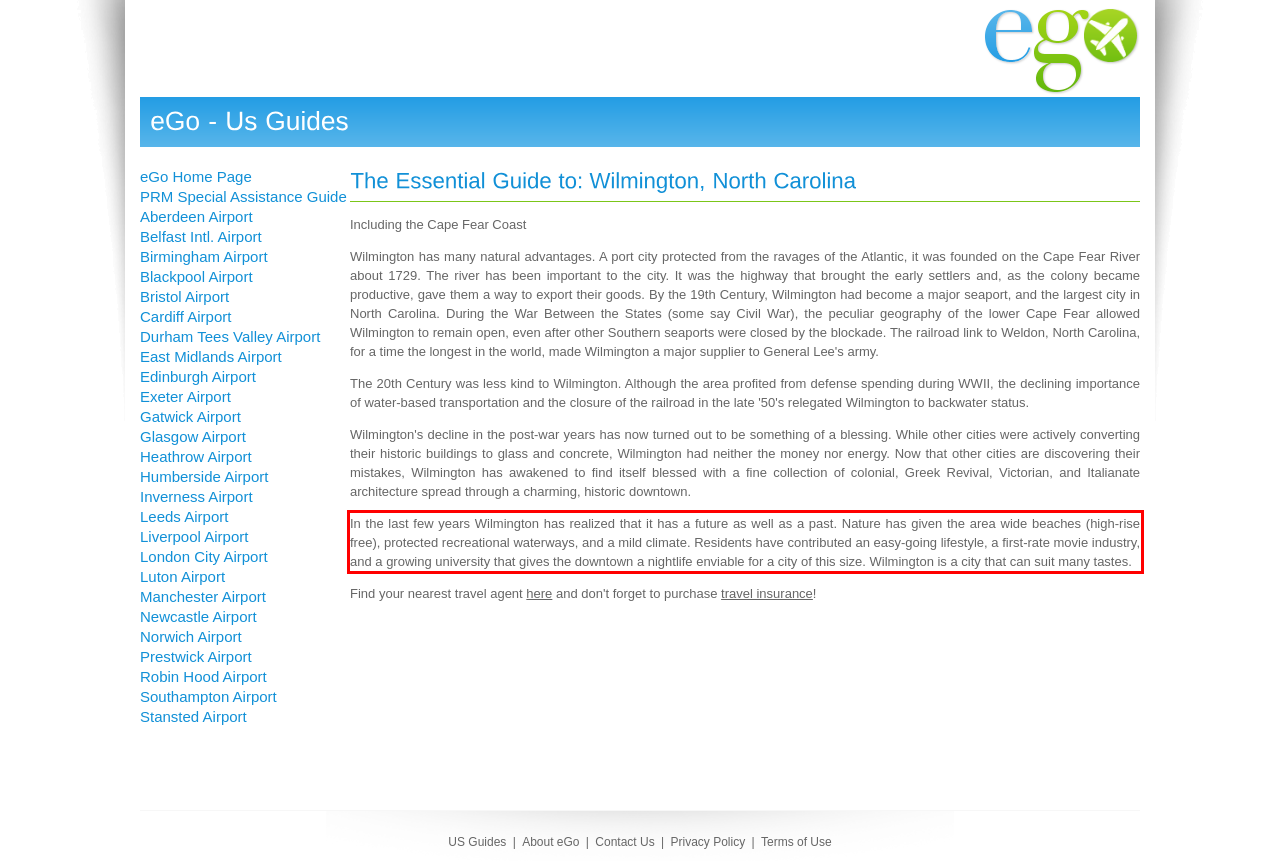Using the provided screenshot, read and generate the text content within the red-bordered area.

In the last few years Wilmington has realized that it has a future as well as a past. Nature has given the area wide beaches (high-rise free), protected recreational waterways, and a mild climate. Residents have contributed an easy-going lifestyle, a first-rate movie industry, and a growing university that gives the downtown a nightlife enviable for a city of this size. Wilmington is a city that can suit many tastes.